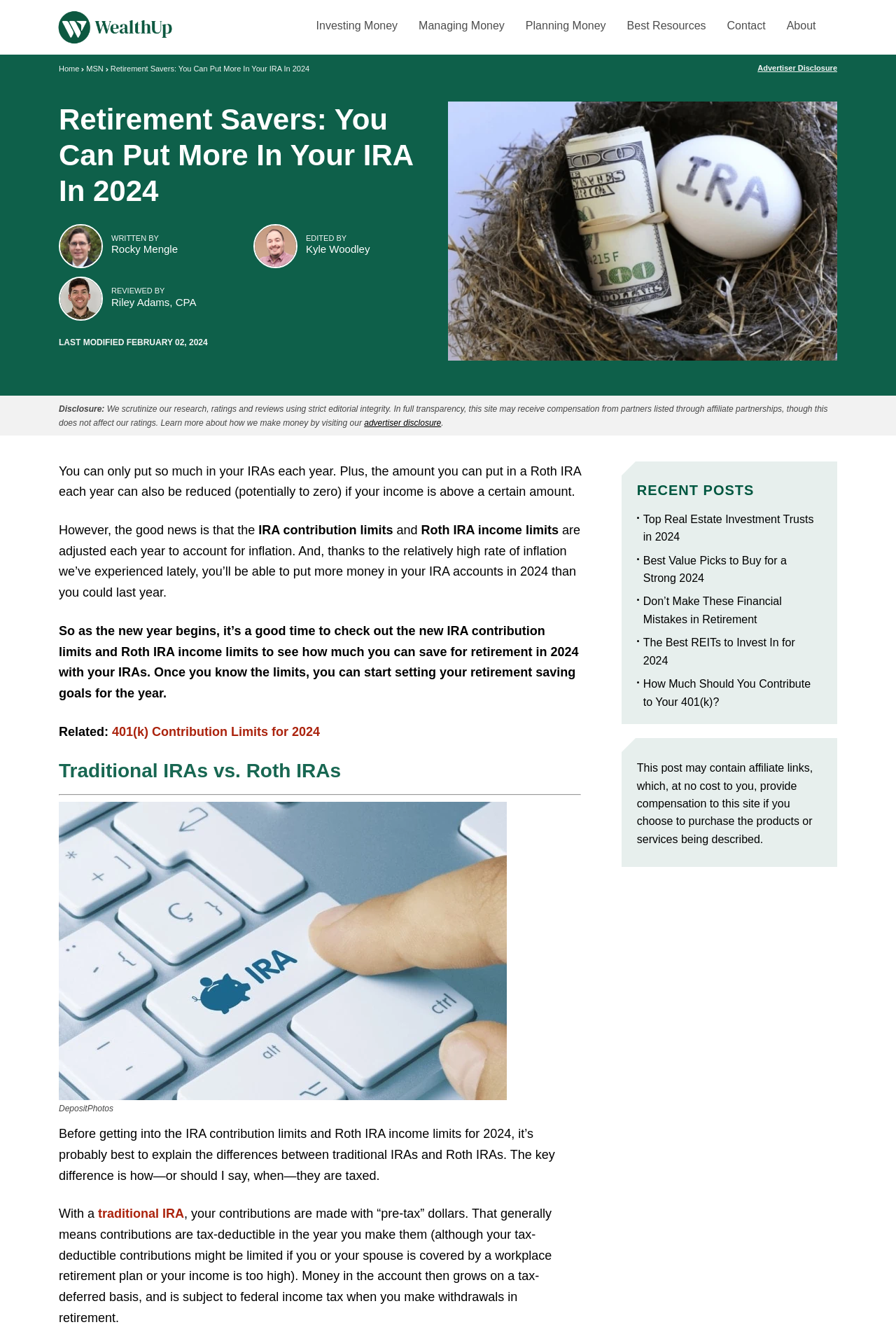Please mark the bounding box coordinates of the area that should be clicked to carry out the instruction: "Explore Information Management".

None